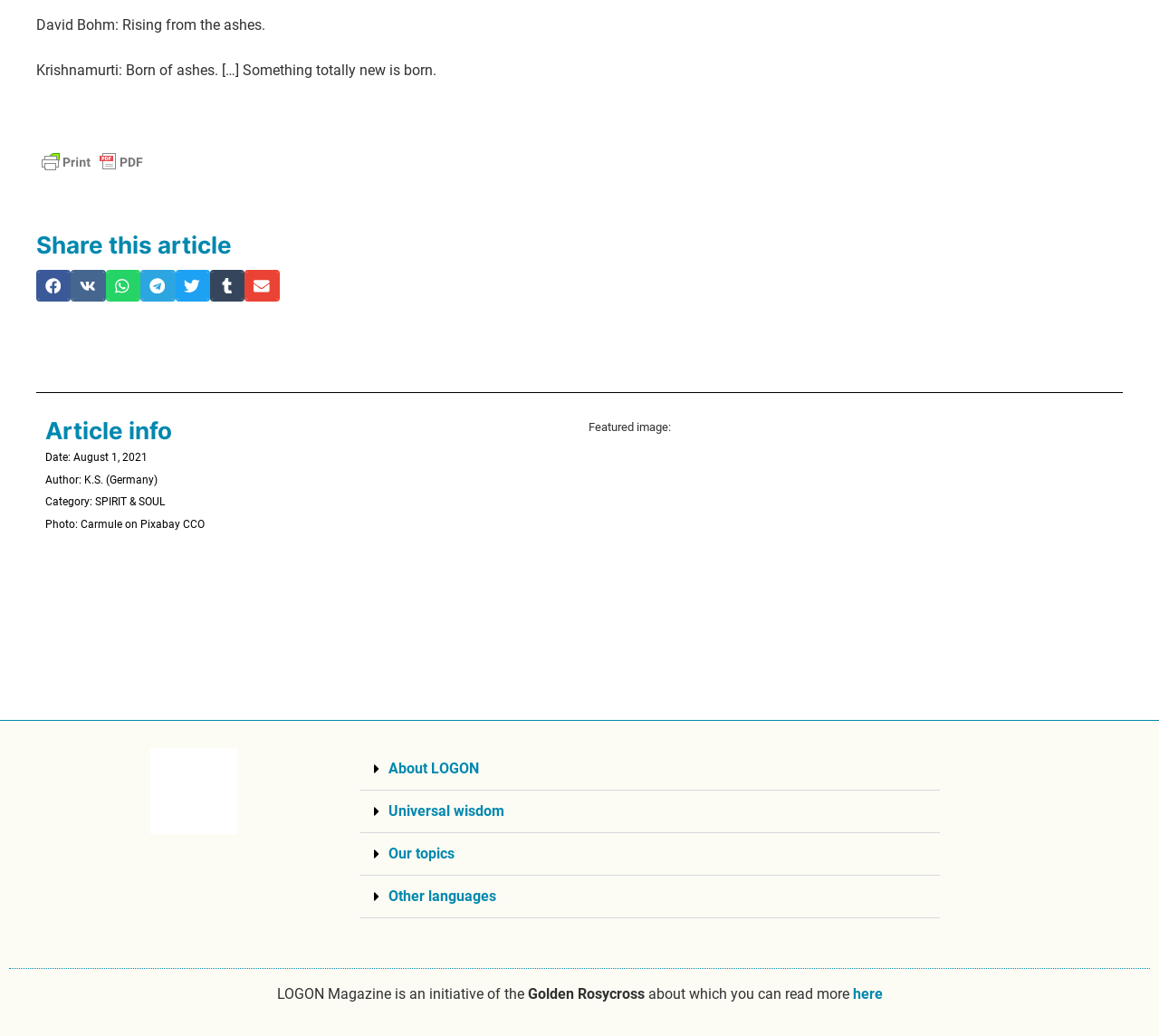Please respond to the question using a single word or phrase:
Who is the author of this article?

K.S. (Germany)